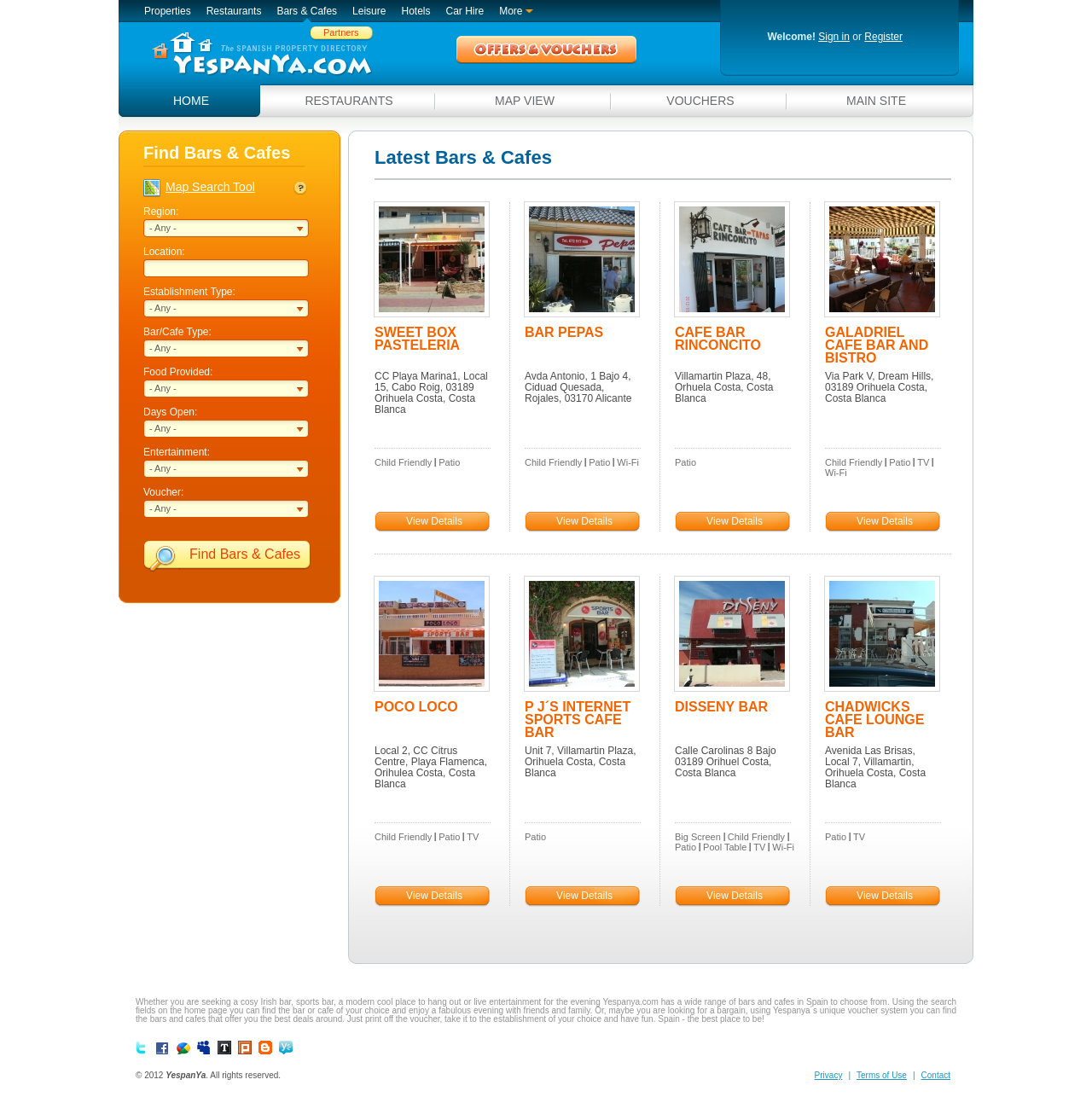Identify the bounding box coordinates of the clickable region to carry out the given instruction: "Click on the 'Find Bars & Cafes' button".

[0.164, 0.493, 0.284, 0.522]